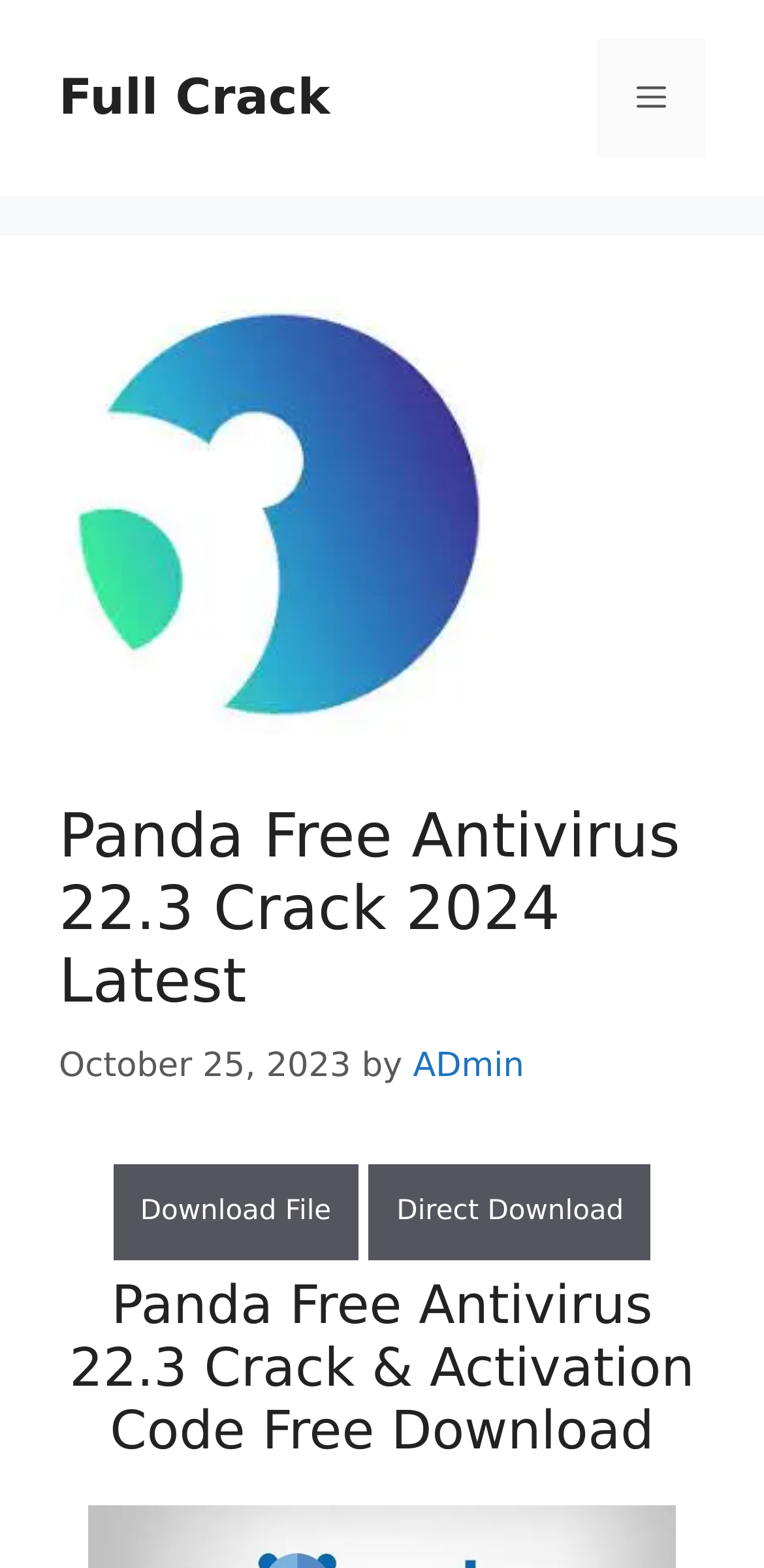What is the name of the antivirus software?
Look at the image and construct a detailed response to the question.

I determined the answer by looking at the heading 'Panda Free Antivirus 22.3 Crack & Activation Code Free Download' which is a prominent element on the webpage, indicating that the webpage is about Panda Free Antivirus software.